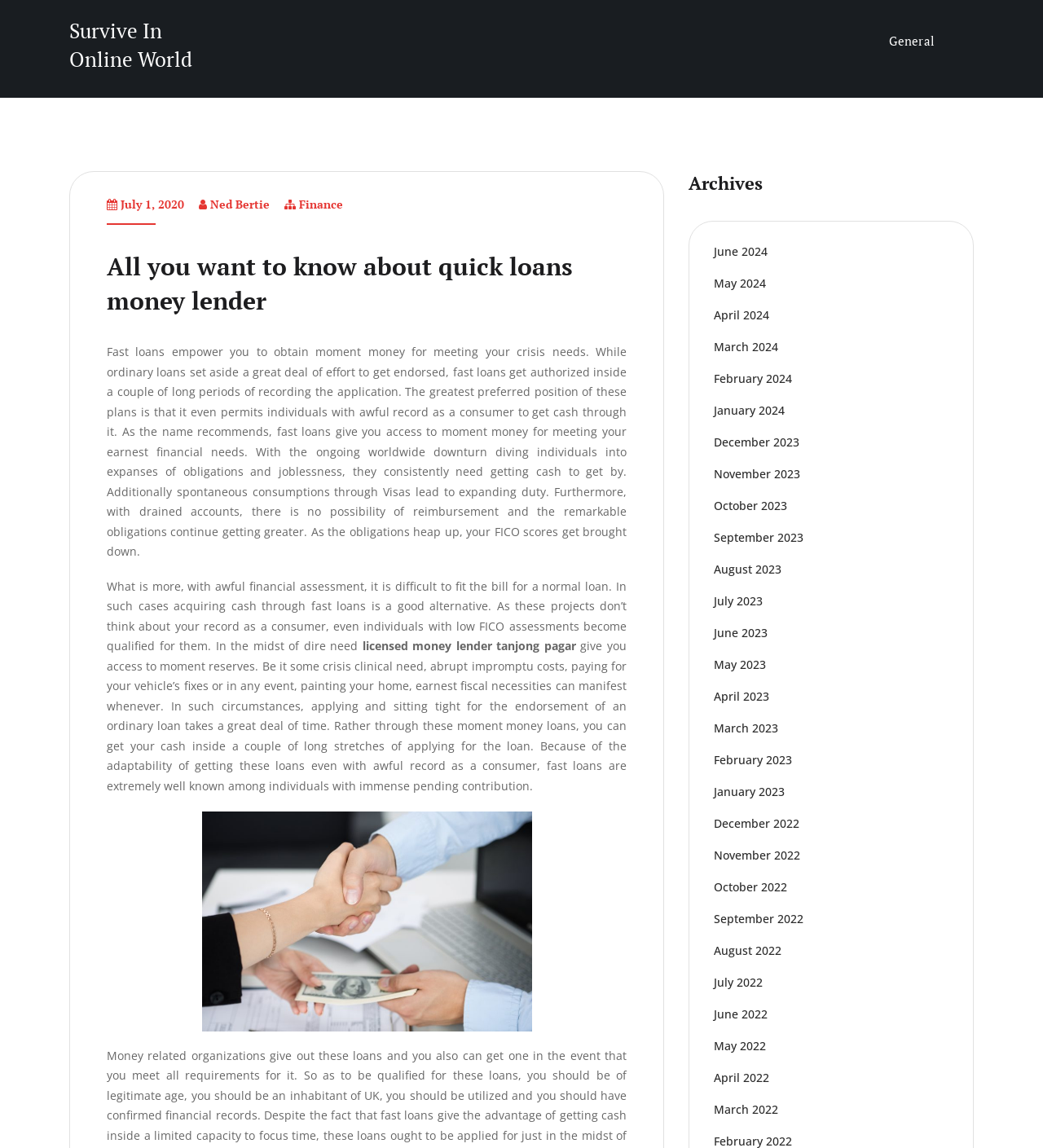What is the date of the article?
Provide an in-depth answer to the question, covering all aspects.

I found the date of the article by looking at the static text element with the content 'July 1, 2020' which is located below the heading 'Survive In Online World'.